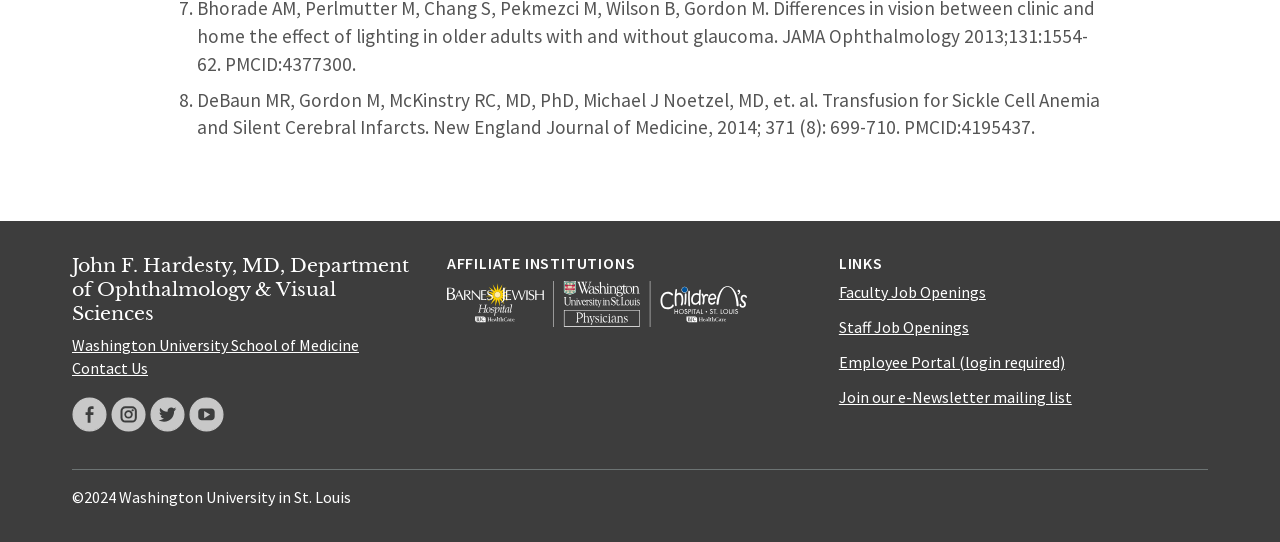Highlight the bounding box coordinates of the element that should be clicked to carry out the following instruction: "View faculty job openings". The coordinates must be given as four float numbers ranging from 0 to 1, i.e., [left, top, right, bottom].

[0.655, 0.52, 0.77, 0.557]